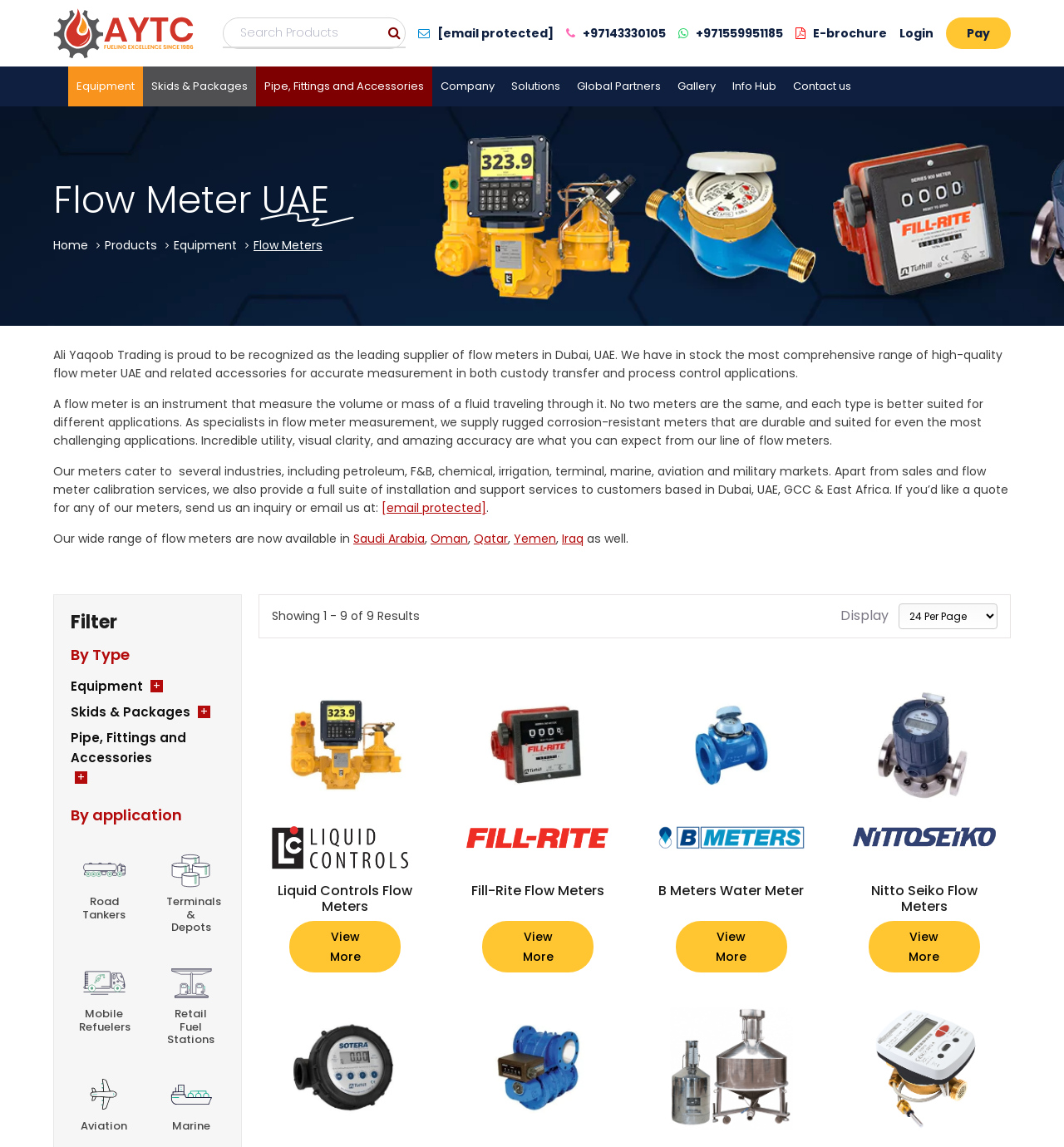Determine the bounding box coordinates of the clickable region to execute the instruction: "Learn about flow meters". The coordinates should be four float numbers between 0 and 1, denoted as [left, top, right, bottom].

[0.242, 0.122, 0.414, 0.272]